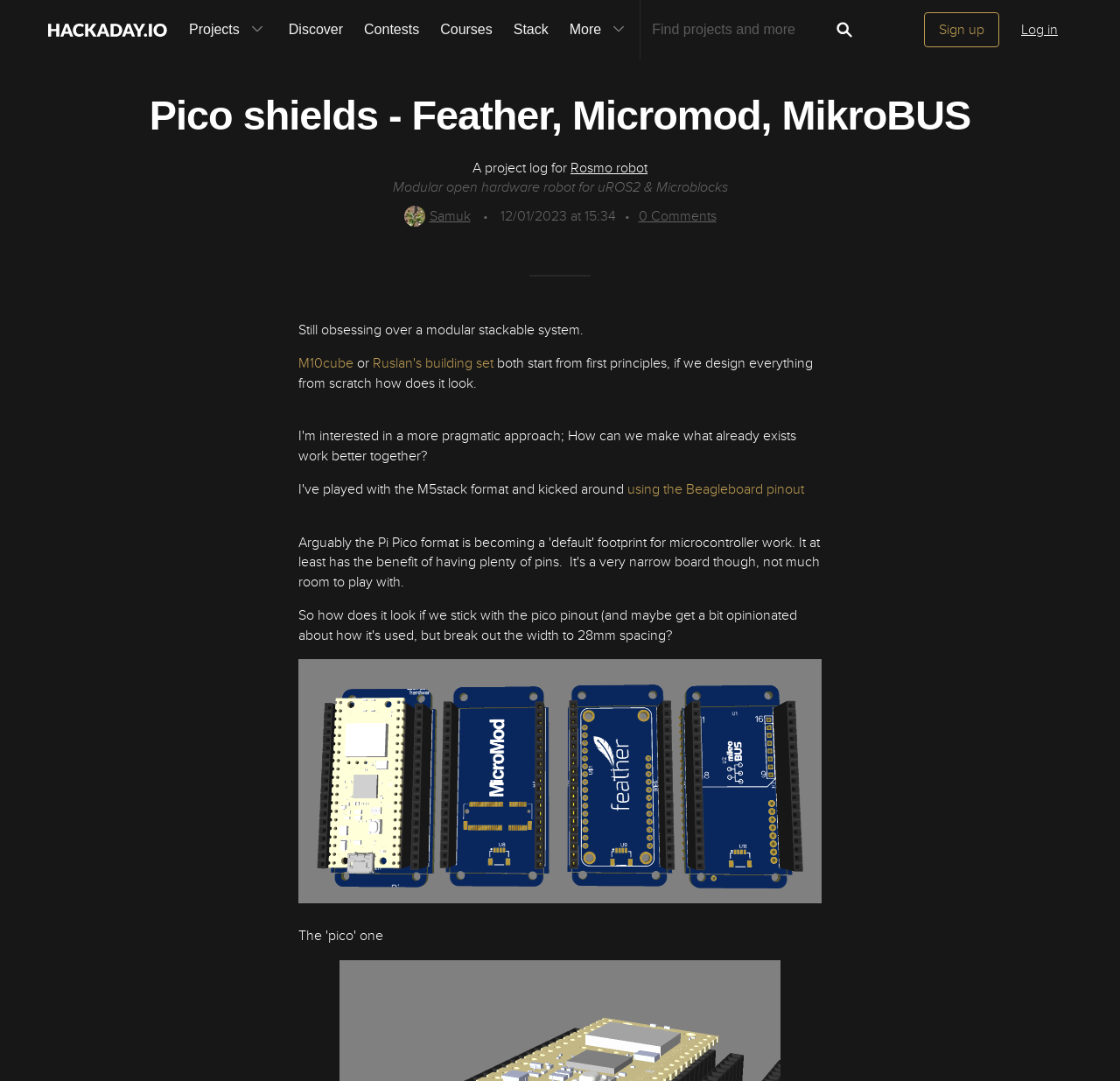Predict the bounding box of the UI element that fits this description: "Ruslan's building set".

[0.333, 0.328, 0.441, 0.344]